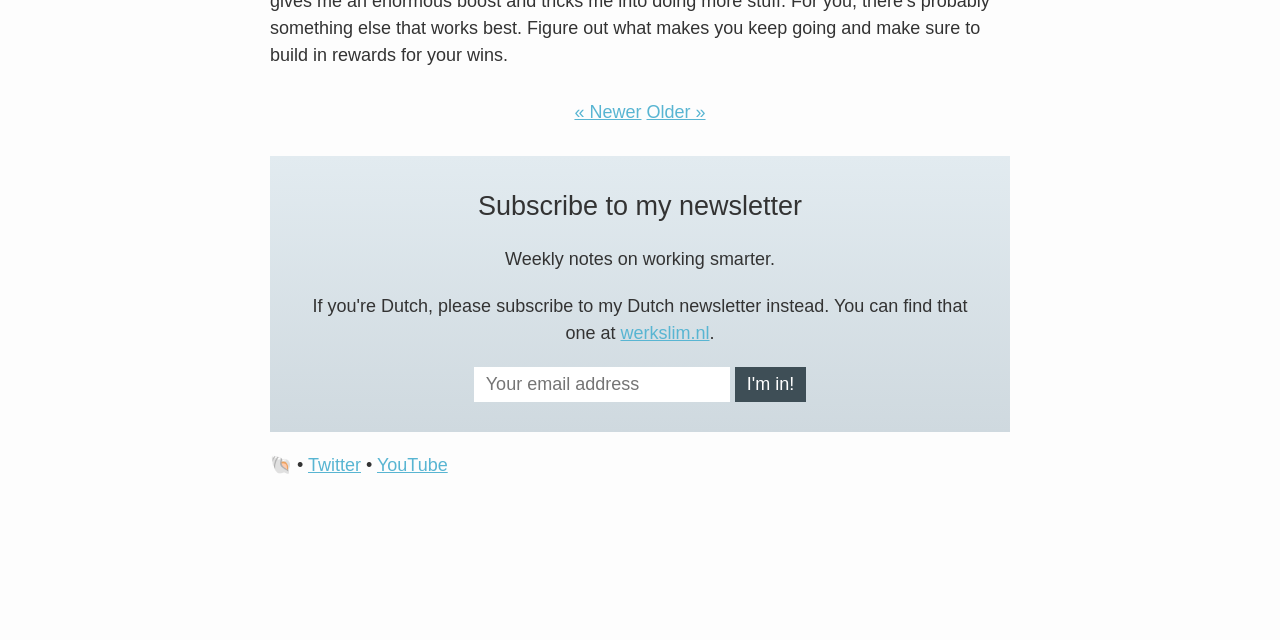Find the bounding box of the element with the following description: "YouTube". The coordinates must be four float numbers between 0 and 1, formatted as [left, top, right, bottom].

[0.295, 0.712, 0.35, 0.743]